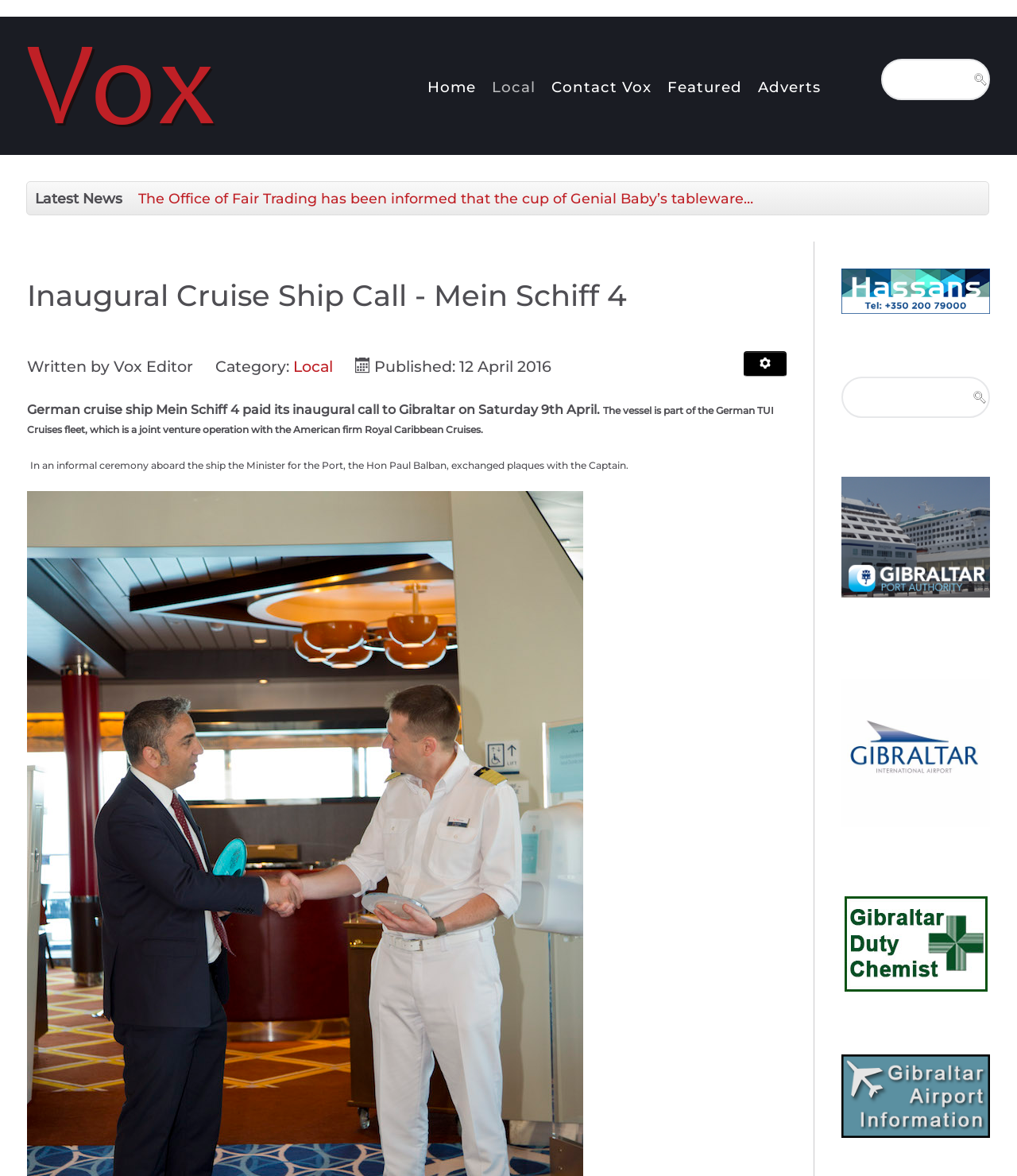Identify the bounding box for the given UI element using the description provided. Coordinates should be in the format (top-left x, top-left y, bottom-right x, bottom-right y) and must be between 0 and 1. Here is the description: Home

[0.414, 0.064, 0.474, 0.082]